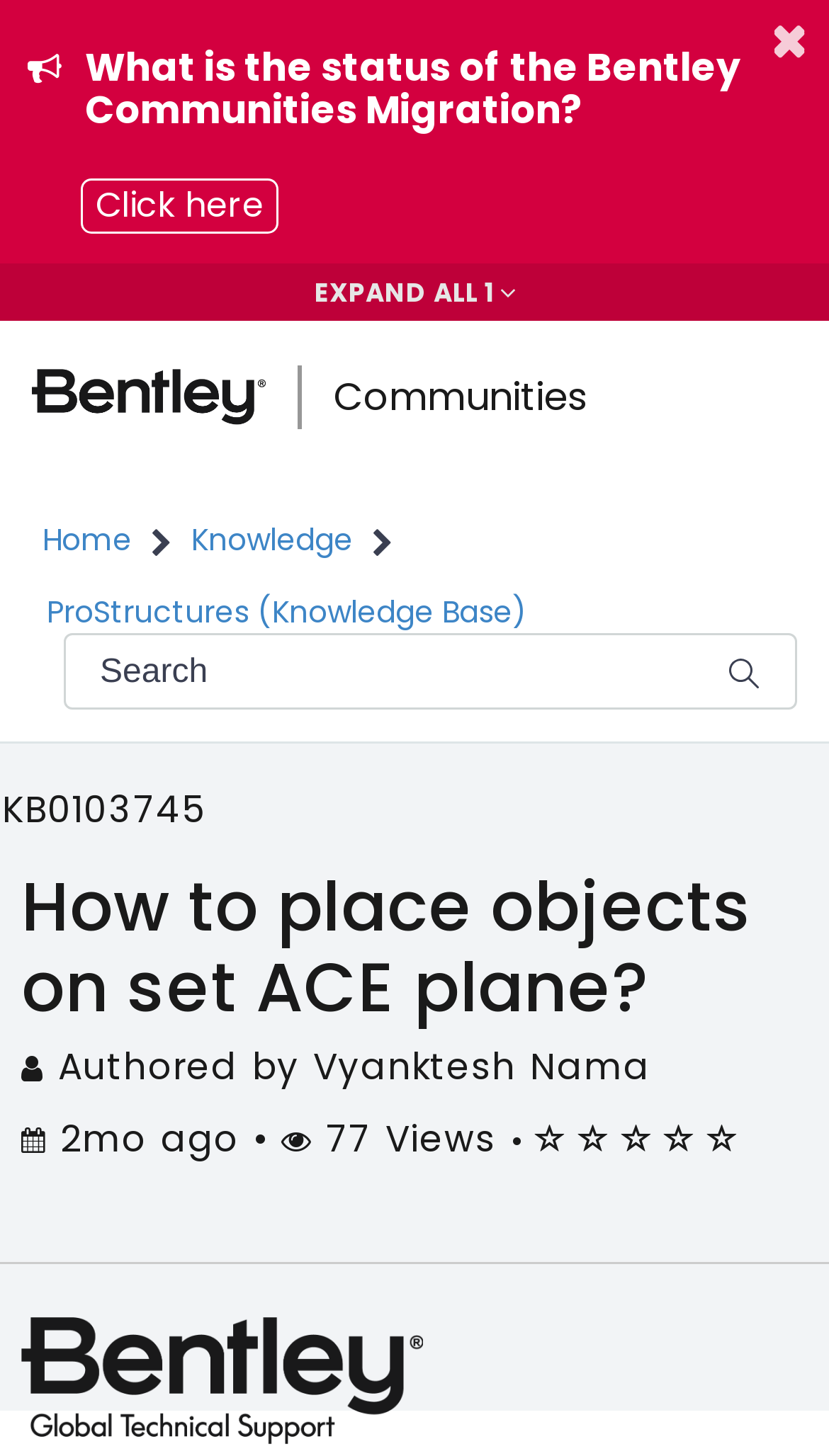What is the purpose of the search bar?
Answer briefly with a single word or phrase based on the image.

To search knowledge base